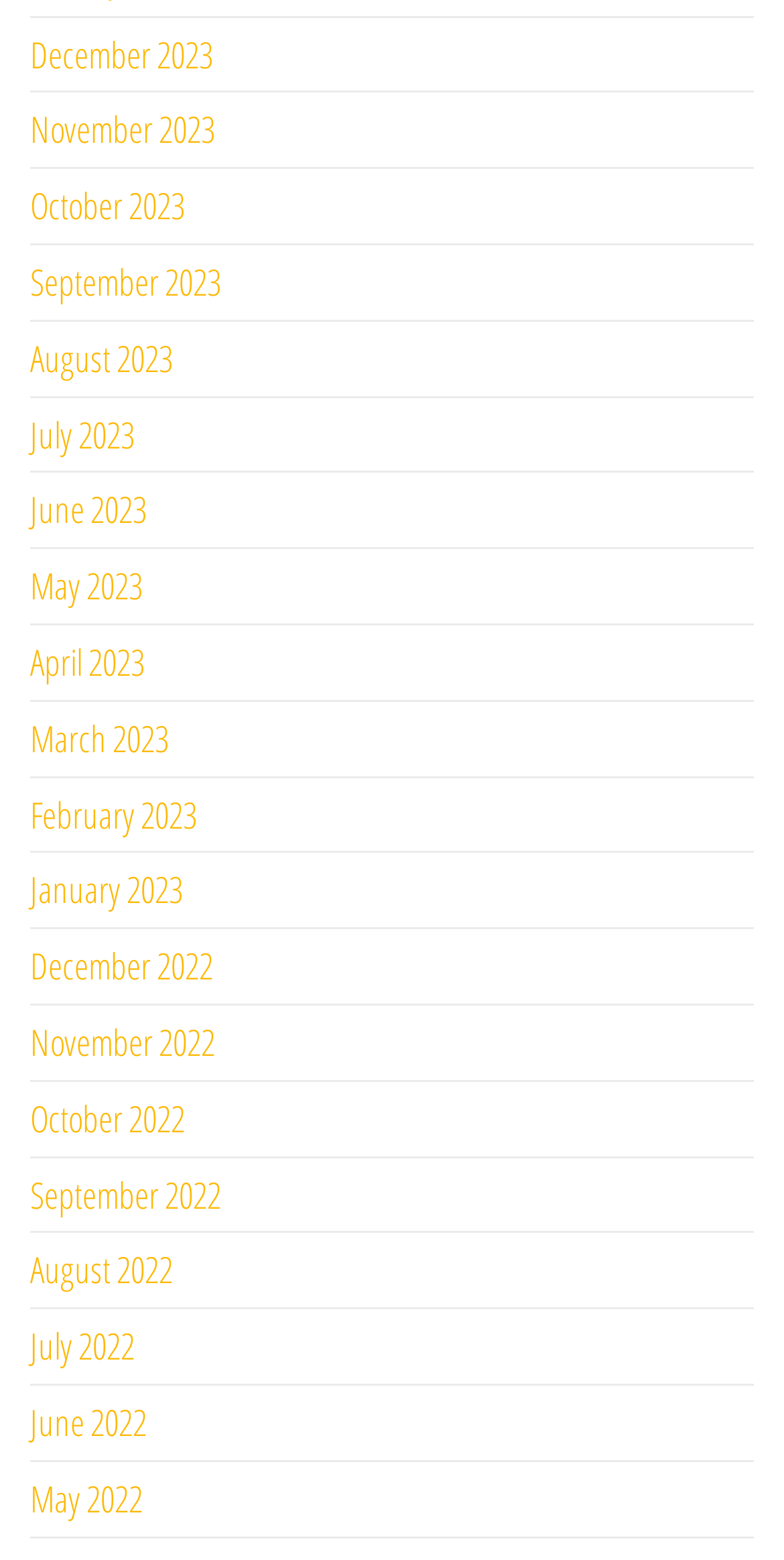Locate the bounding box coordinates of the area you need to click to fulfill this instruction: 'View August 2023'. The coordinates must be in the form of four float numbers ranging from 0 to 1: [left, top, right, bottom].

[0.038, 0.214, 0.221, 0.245]